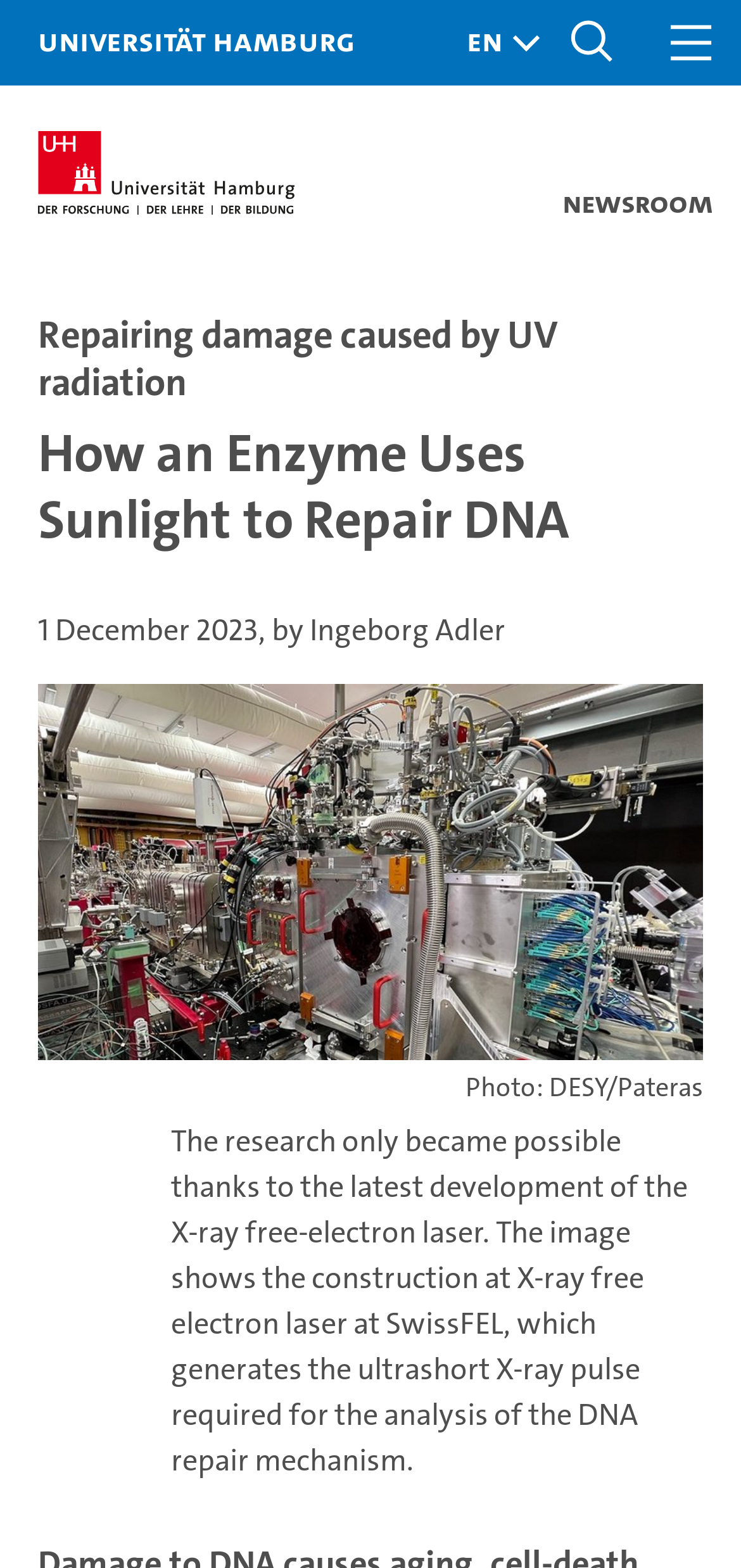Please provide a detailed answer to the question below based on the screenshot: 
What is the purpose of the X-ray free-electron laser?

The purpose of the X-ray free-electron laser can be inferred from the image description, which states that it generates the ultrashort X-ray pulse required for the analysis of the DNA repair mechanism.